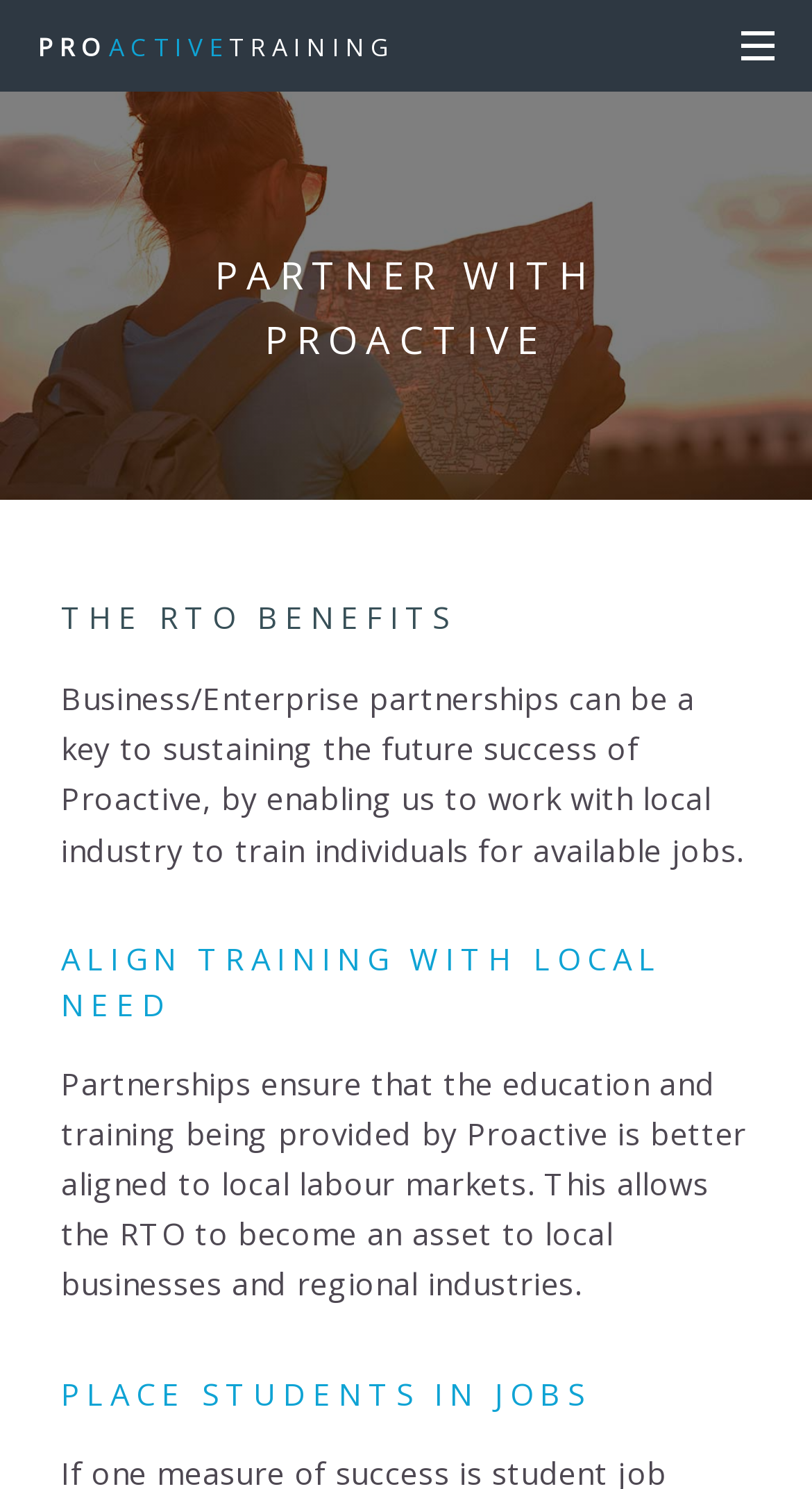What is the role of Proactive in the partnership?
Use the image to give a comprehensive and detailed response to the question.

The webpage mentions that Proactive provides education and training, and that they want to align this training with local labour markets, indicating that their role in the partnership is to provide education and training to individuals.